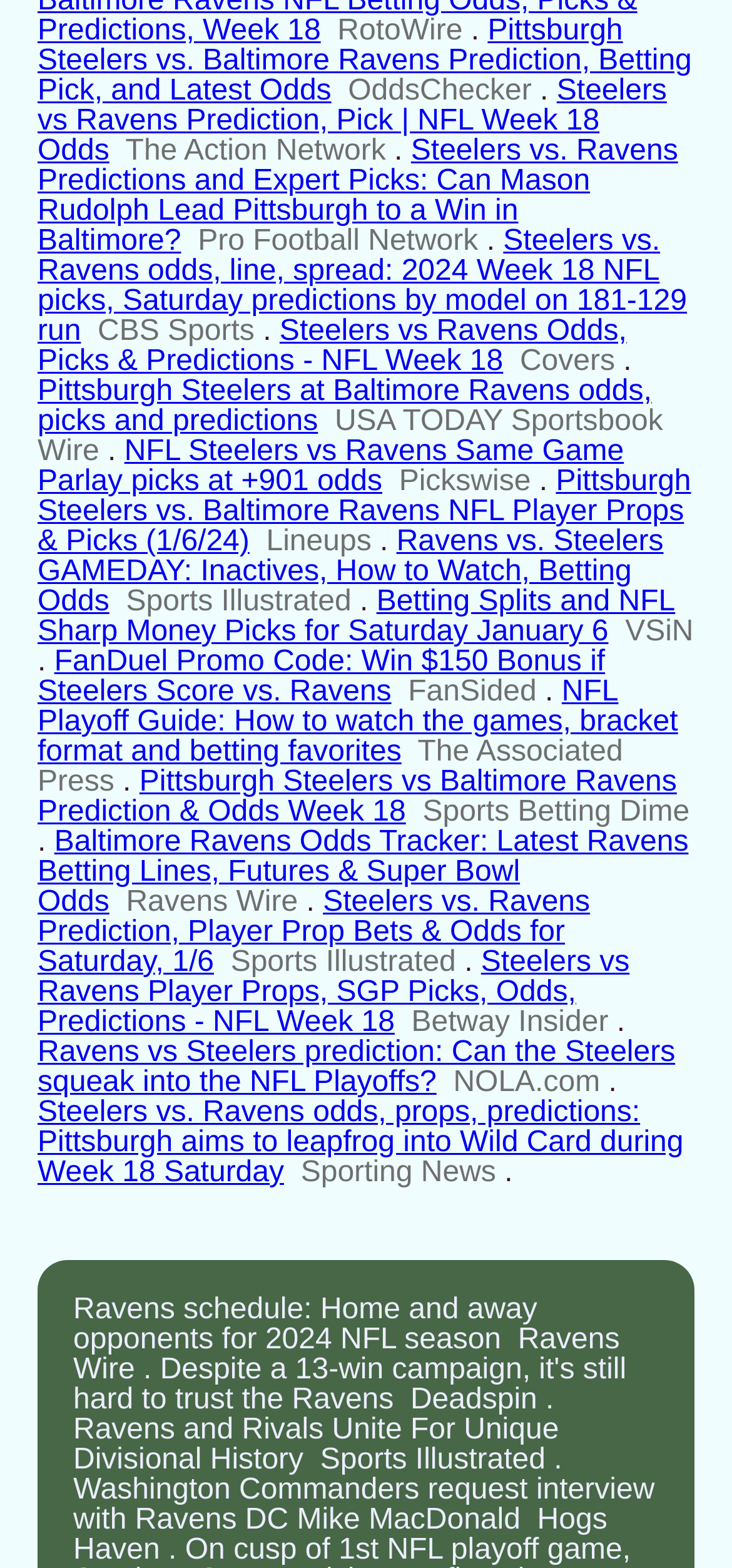Answer the question in a single word or phrase:
How many websites are mentioned on this webpage?

15